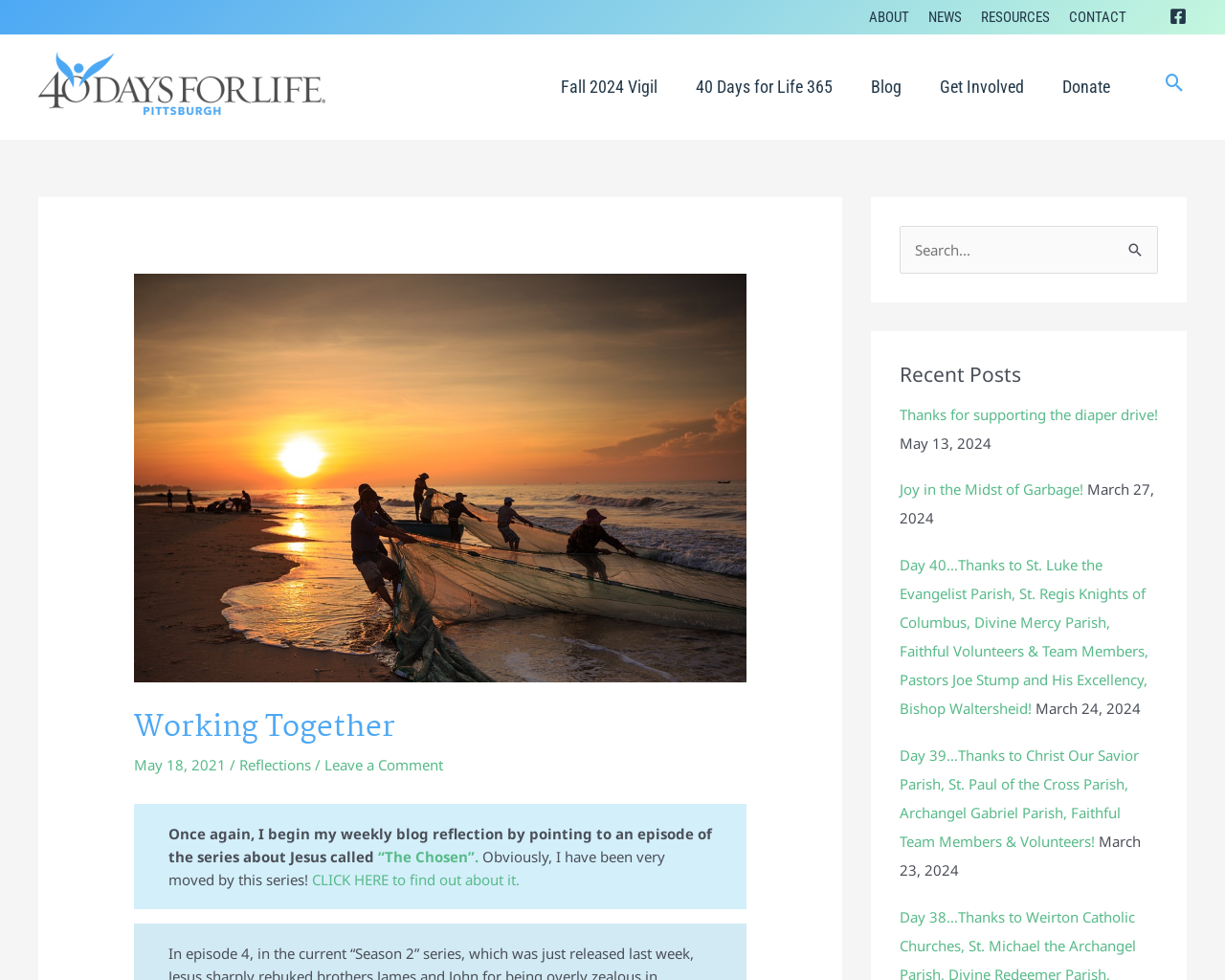What is the name of the series mentioned in the blog reflection?
From the screenshot, supply a one-word or short-phrase answer.

The Chosen